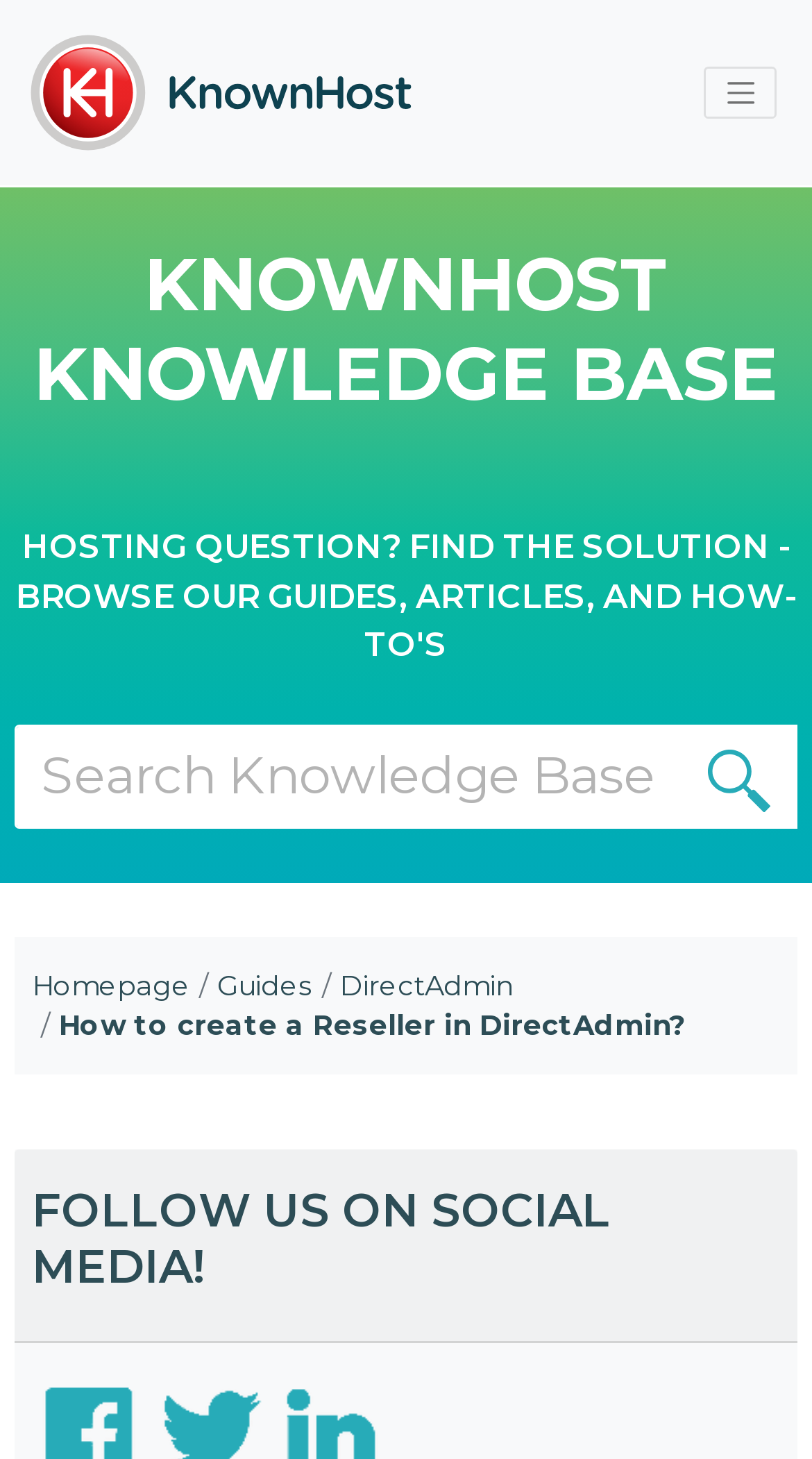Please identify the bounding box coordinates of the element that needs to be clicked to execute the following command: "Learn about Domestic Drain Unblocking". Provide the bounding box using four float numbers between 0 and 1, formatted as [left, top, right, bottom].

None